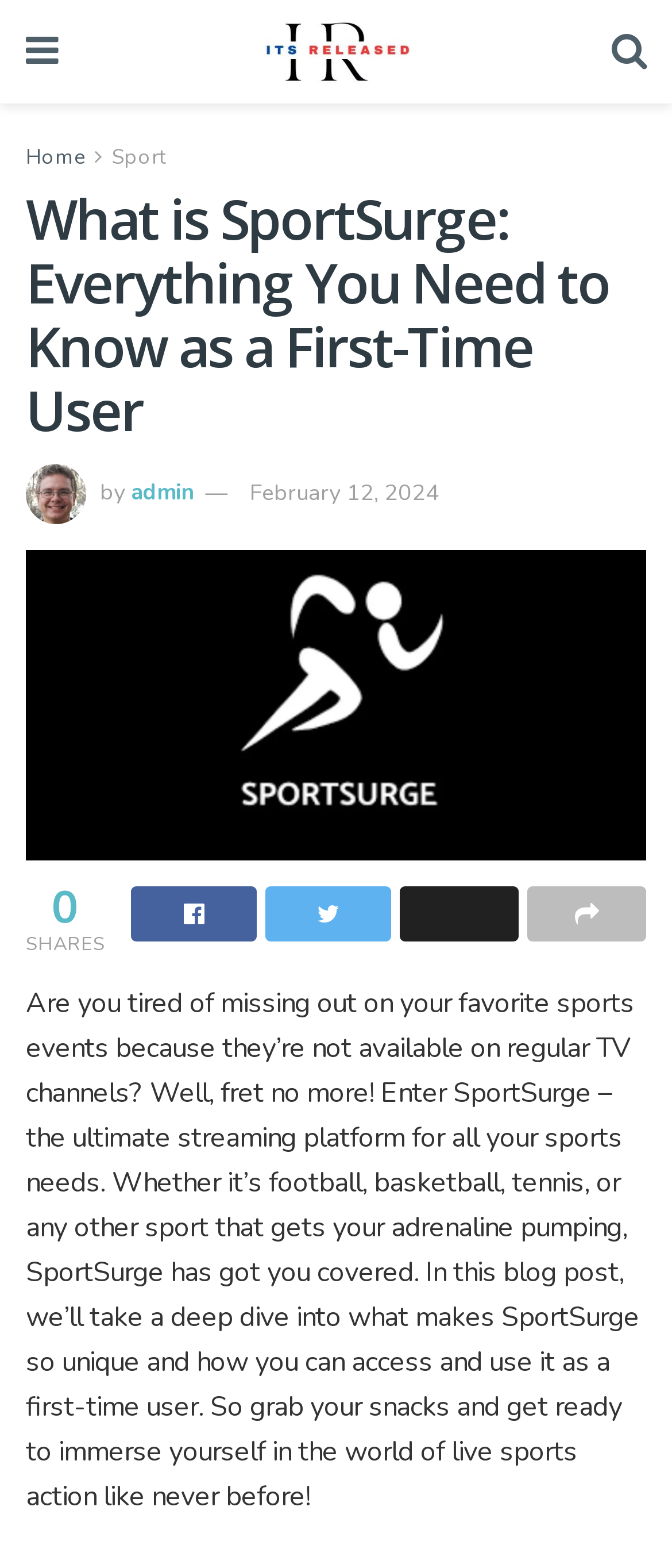Who wrote this article?
Answer the question with a detailed and thorough explanation.

The author of the article is mentioned as 'admin' in the text, along with the date of publication, February 12, 2024.